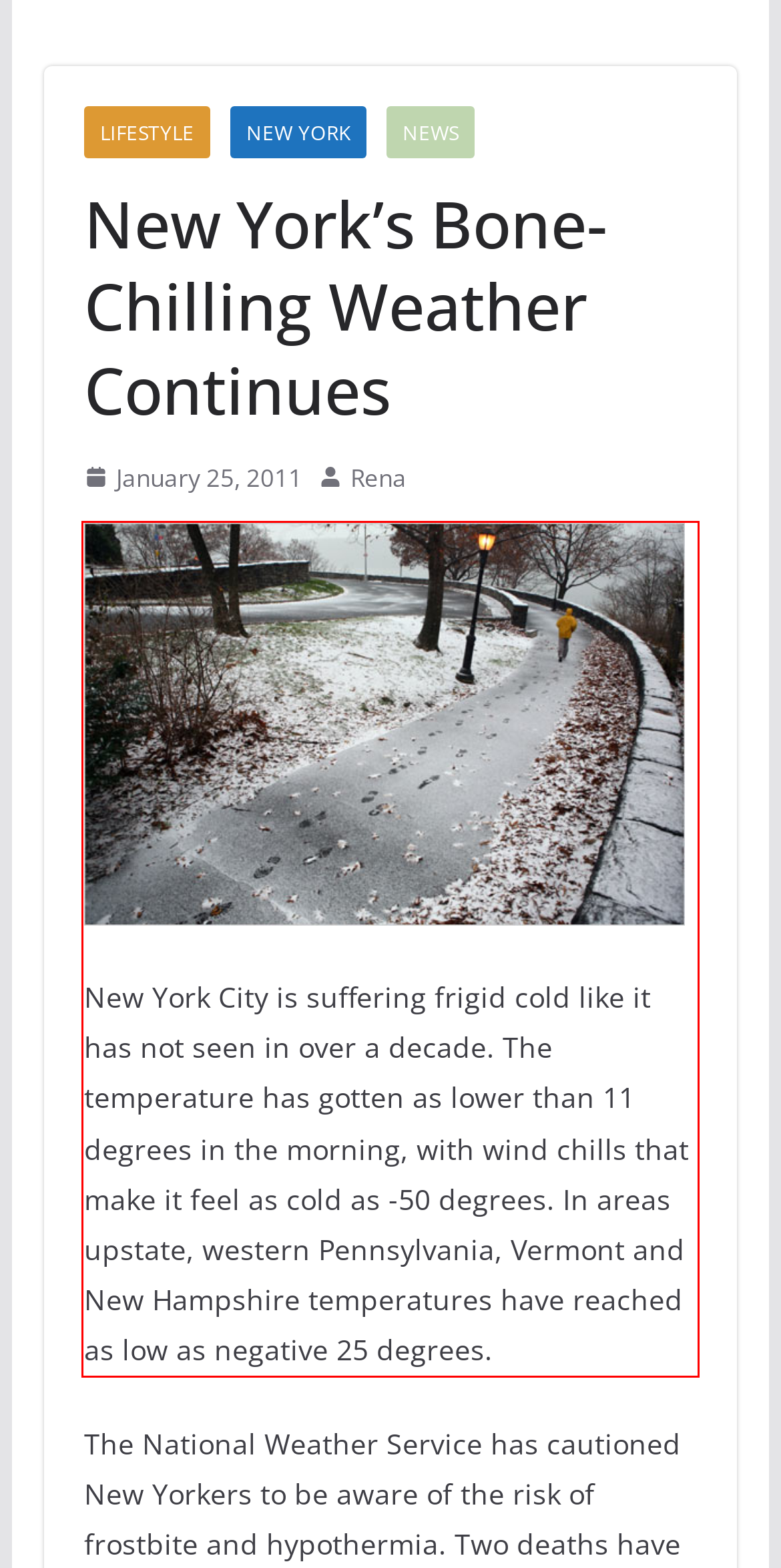Please examine the screenshot of the webpage and read the text present within the red rectangle bounding box.

New York City is suffering frigid cold like it has not seen in over a decade. The temperature has gotten as lower than 11 degrees in the morning, with wind chills that make it feel as cold as -50 degrees. In areas upstate, western Pennsylvania, Vermont and New Hampshire temperatures have reached as low as negative 25 degrees.